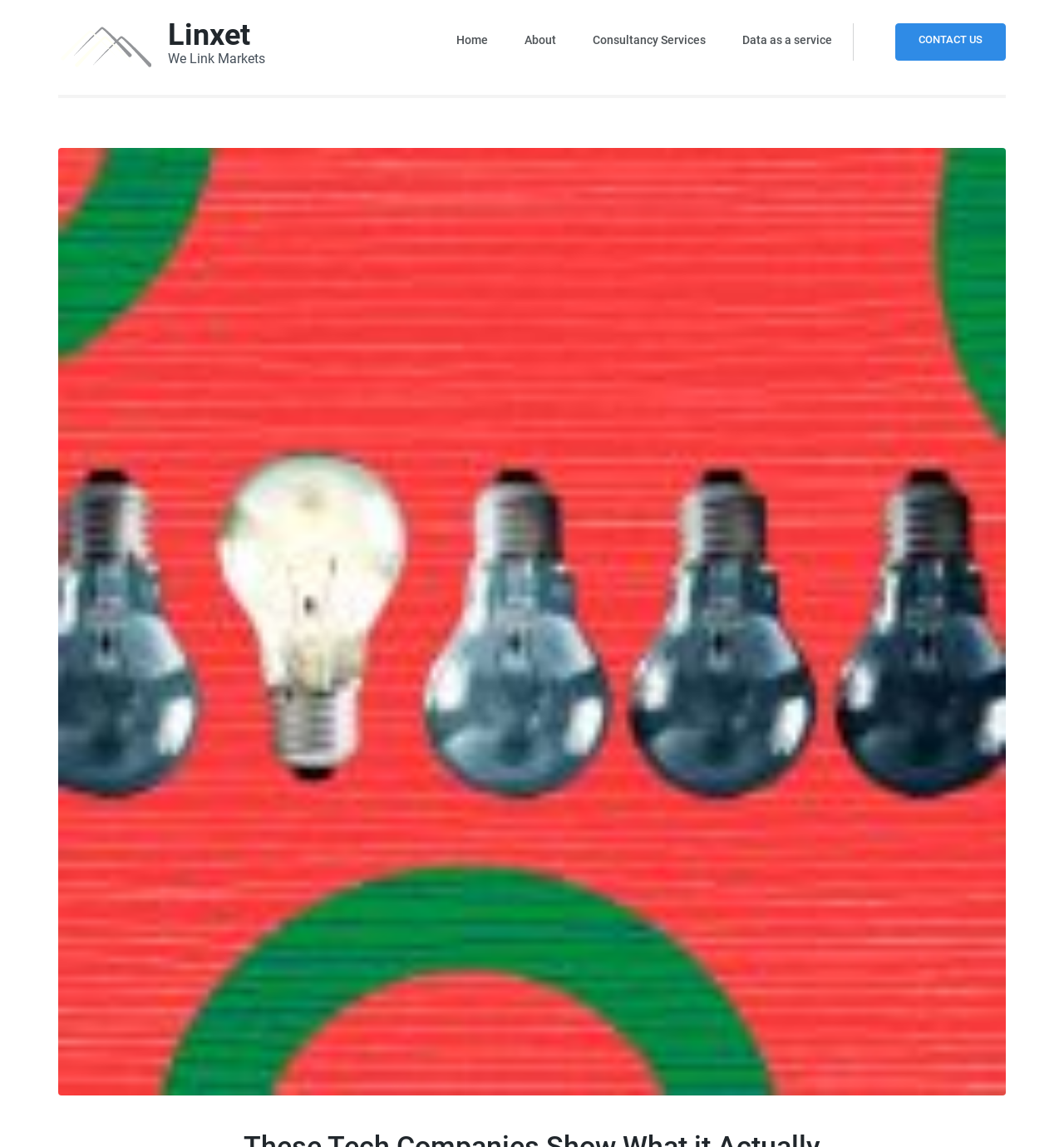What services does Linxet offer?
Refer to the image and give a detailed answer to the query.

The services offered by Linxet can be found in the top navigation bar of the webpage. There are two services listed: 'Consultancy Services' and 'Data as a service'.